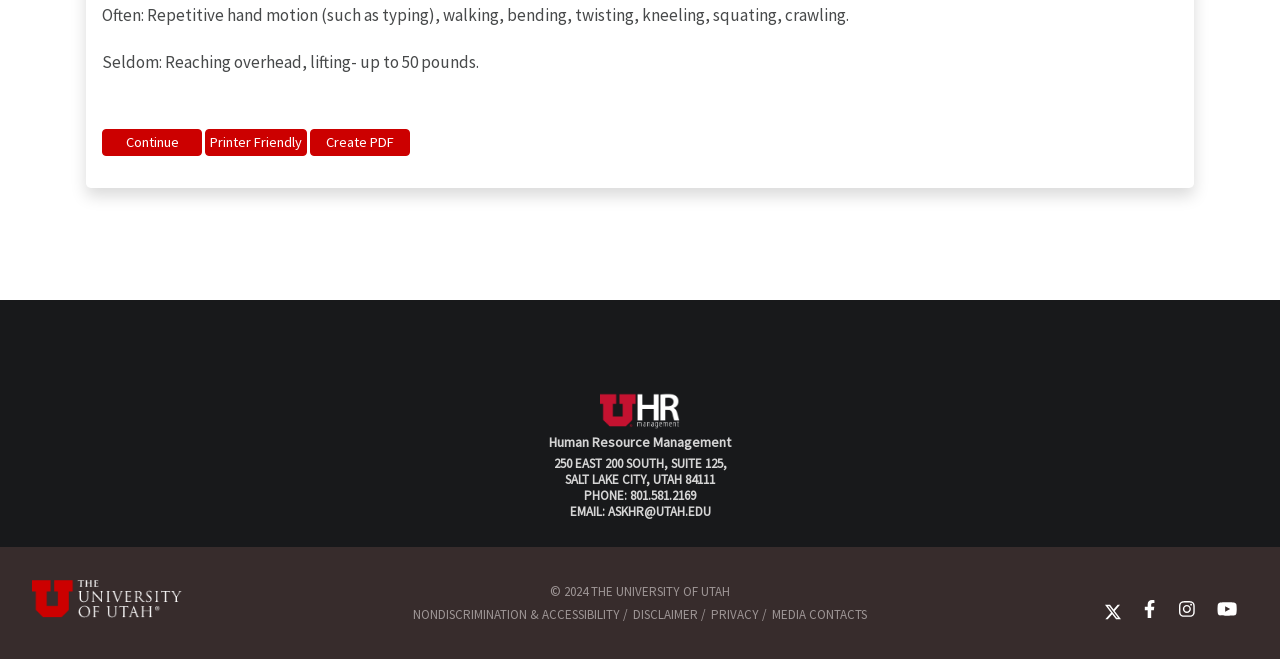Respond to the question below with a single word or phrase: How many buttons are available on the page?

3